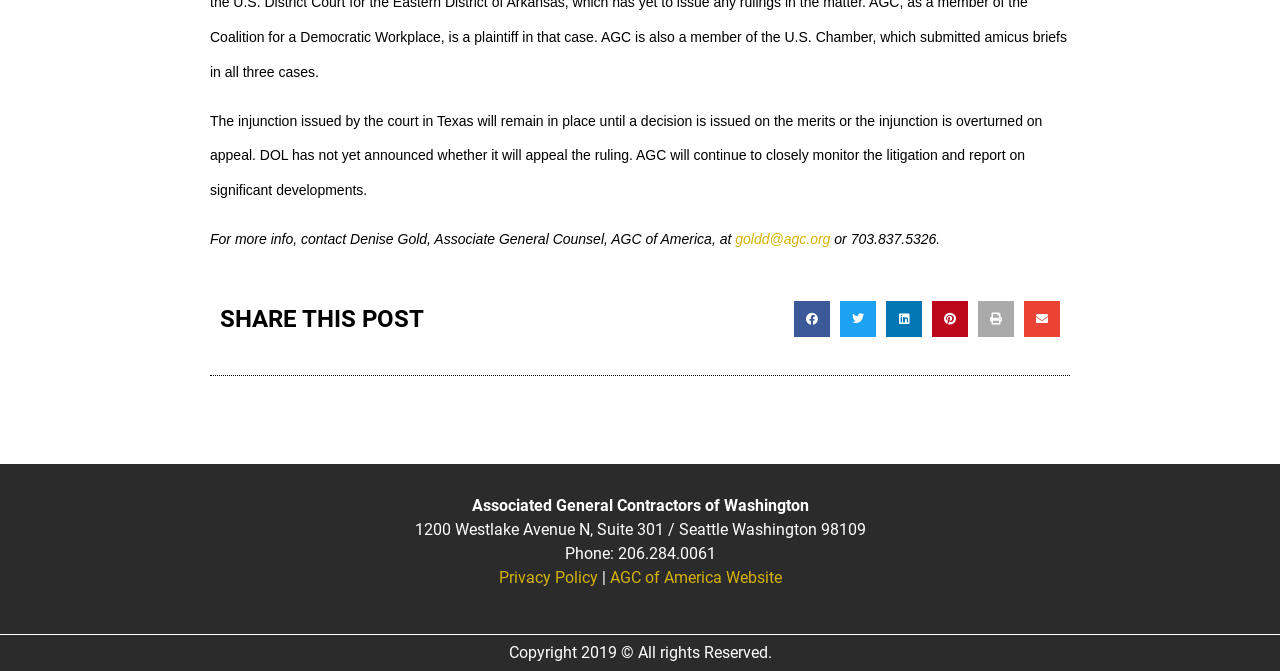Based on the element description: "AGC of America Website", identify the bounding box coordinates for this UI element. The coordinates must be four float numbers between 0 and 1, listed as [left, top, right, bottom].

[0.476, 0.846, 0.611, 0.874]